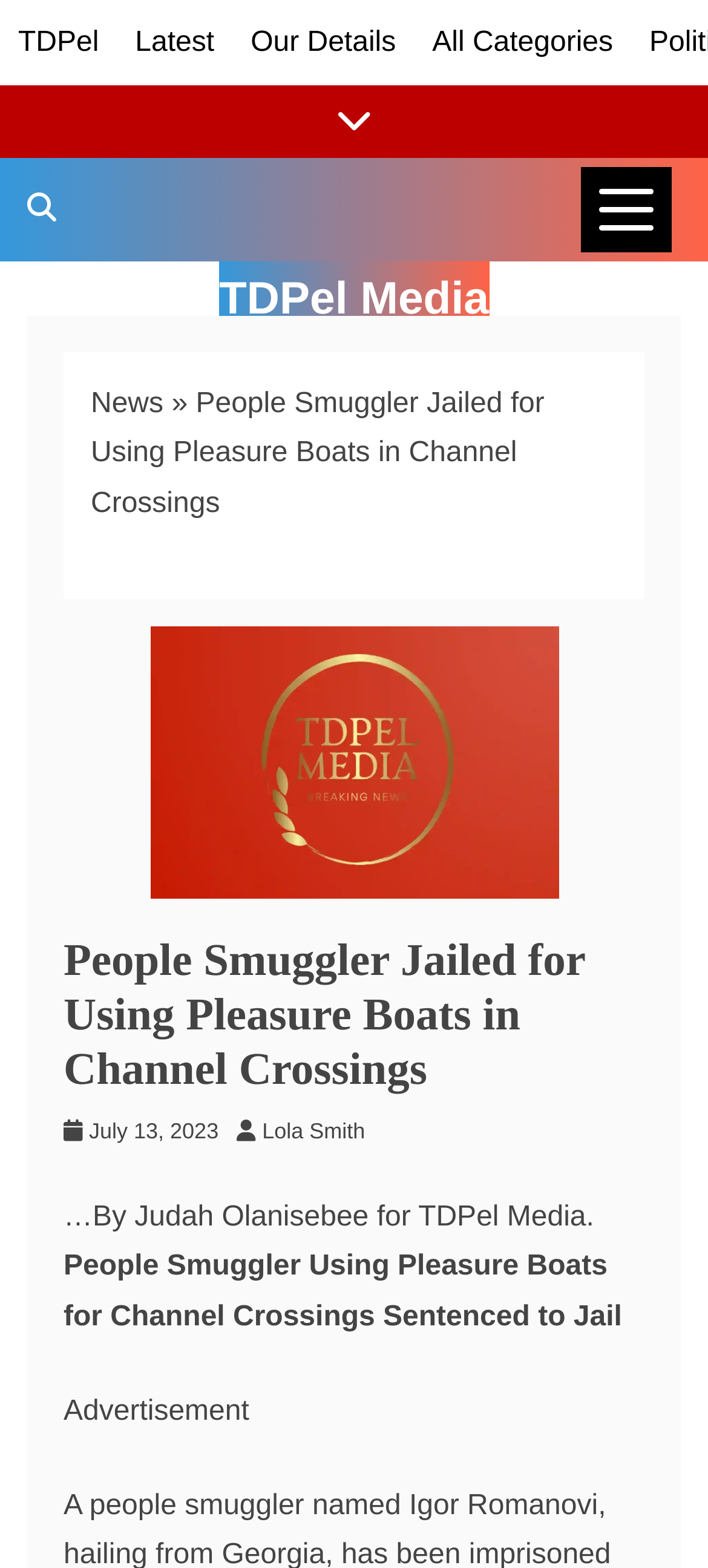Based on the provided description, "aria-label="Search TDPel Media"", find the bounding box of the corresponding UI element in the screenshot.

[0.0, 0.101, 0.118, 0.167]